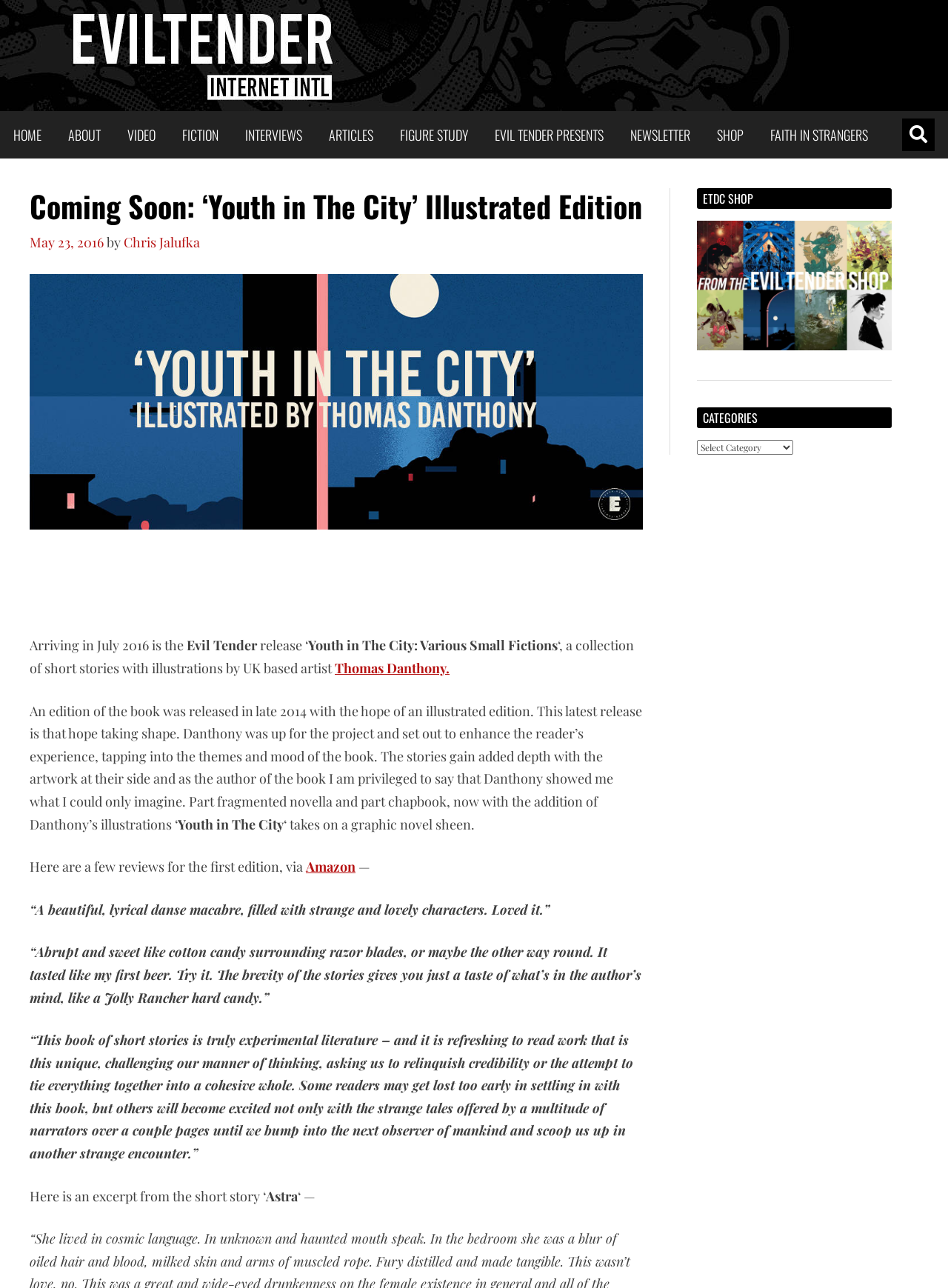Based on the image, provide a detailed and complete answer to the question: 
What is the category of the book?

The category of the book is not explicitly mentioned, but based on the context and the link to 'FICTION' in the navigation menu, it can be inferred that the book belongs to the fiction category.